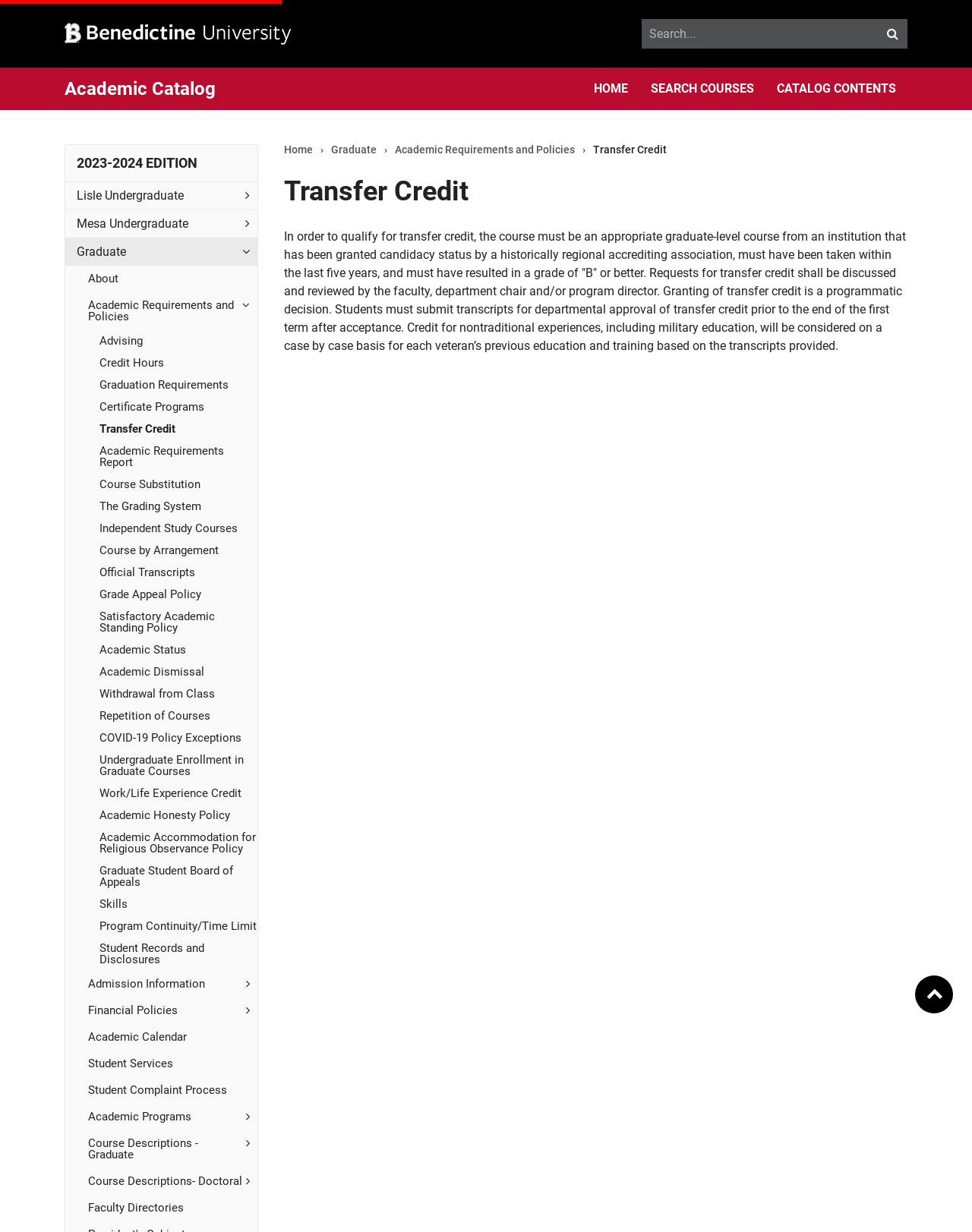Determine the bounding box coordinates of the clickable element to achieve the following action: 'Go to Academic Catalog'. Provide the coordinates as four float values between 0 and 1, formatted as [left, top, right, bottom].

[0.066, 0.063, 0.222, 0.081]